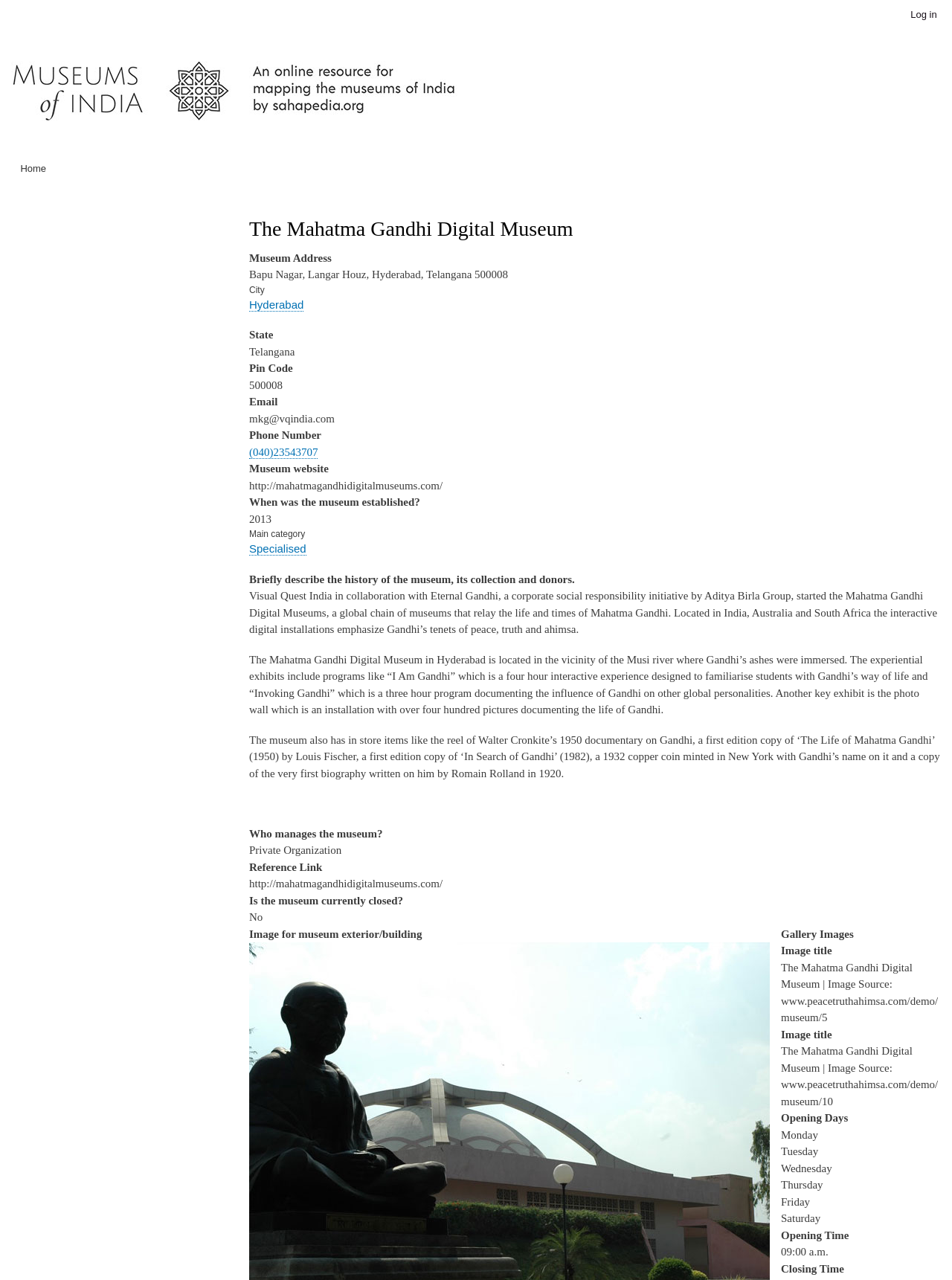Summarize the webpage with a detailed and informative caption.

The webpage is about the Mahatma Gandhi Digital Museum, which is a museum located in Hyderabad, India. At the top of the page, there is a navigation menu that allows users to access the main content of the page. Below the navigation menu, there is a link to the home page and an image of the home icon.

The main content of the page is divided into two sections. The left section contains the museum's address, city, state, pin code, email, phone number, and website. It also provides information about when the museum was established, its main category, and a brief description of the museum's history, collection, and donors.

The right section of the page contains a series of static texts and images that provide more information about the museum. There are three paragraphs of text that describe the museum's exhibits, including interactive digital installations, programs, and artifacts. Below the text, there are several images of the museum's exterior and interior, including a photo wall with over 400 pictures documenting Gandhi's life.

Further down the page, there is information about who manages the museum, a reference link, and a note about whether the museum is currently closed. There are also sections for gallery images, opening days, and opening and closing times.

Overall, the webpage provides a comprehensive overview of the Mahatma Gandhi Digital Museum, its history, exhibits, and operations.